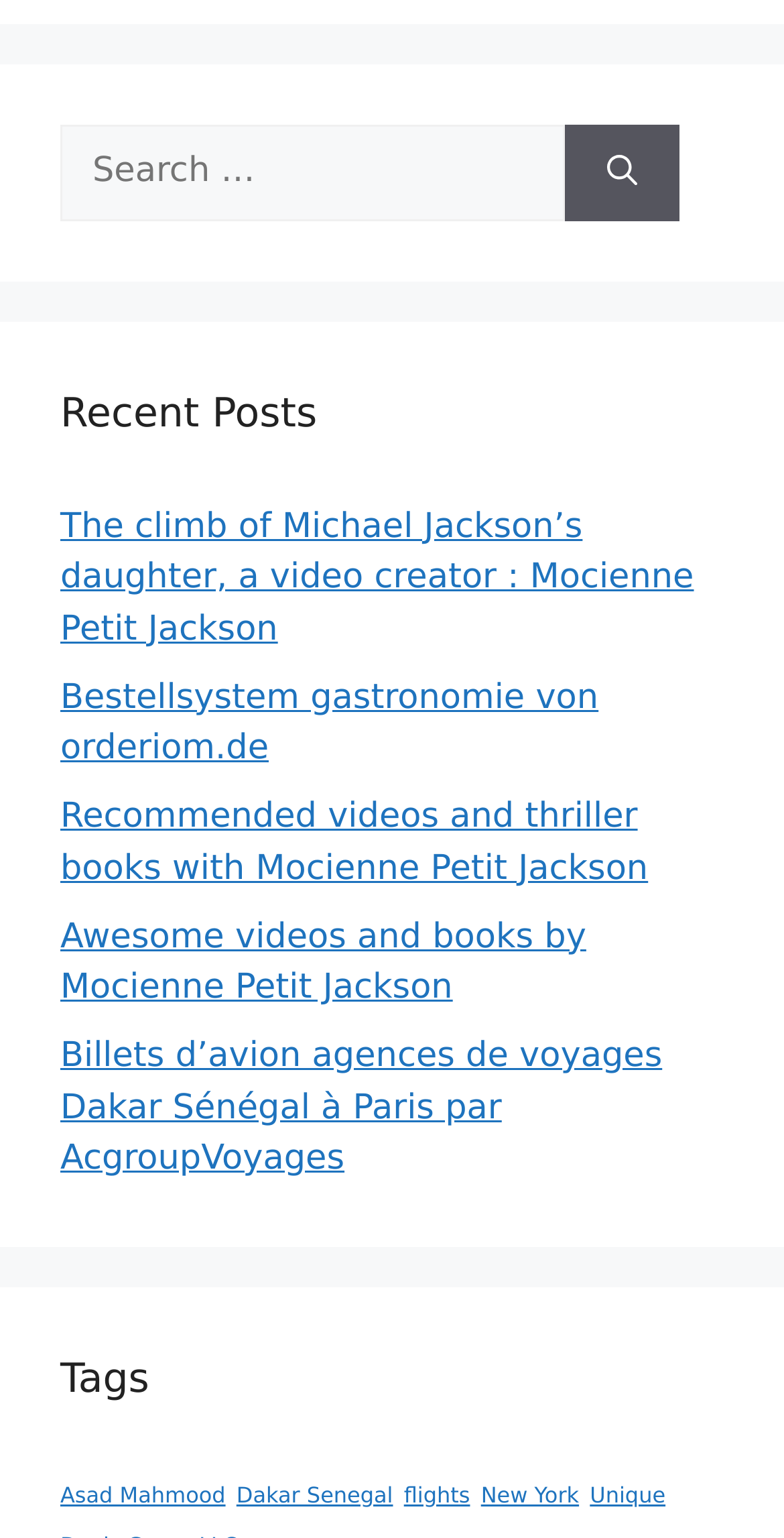Please specify the bounding box coordinates of the region to click in order to perform the following instruction: "View recent post about Michael Jackson’s daughter".

[0.077, 0.329, 0.885, 0.422]